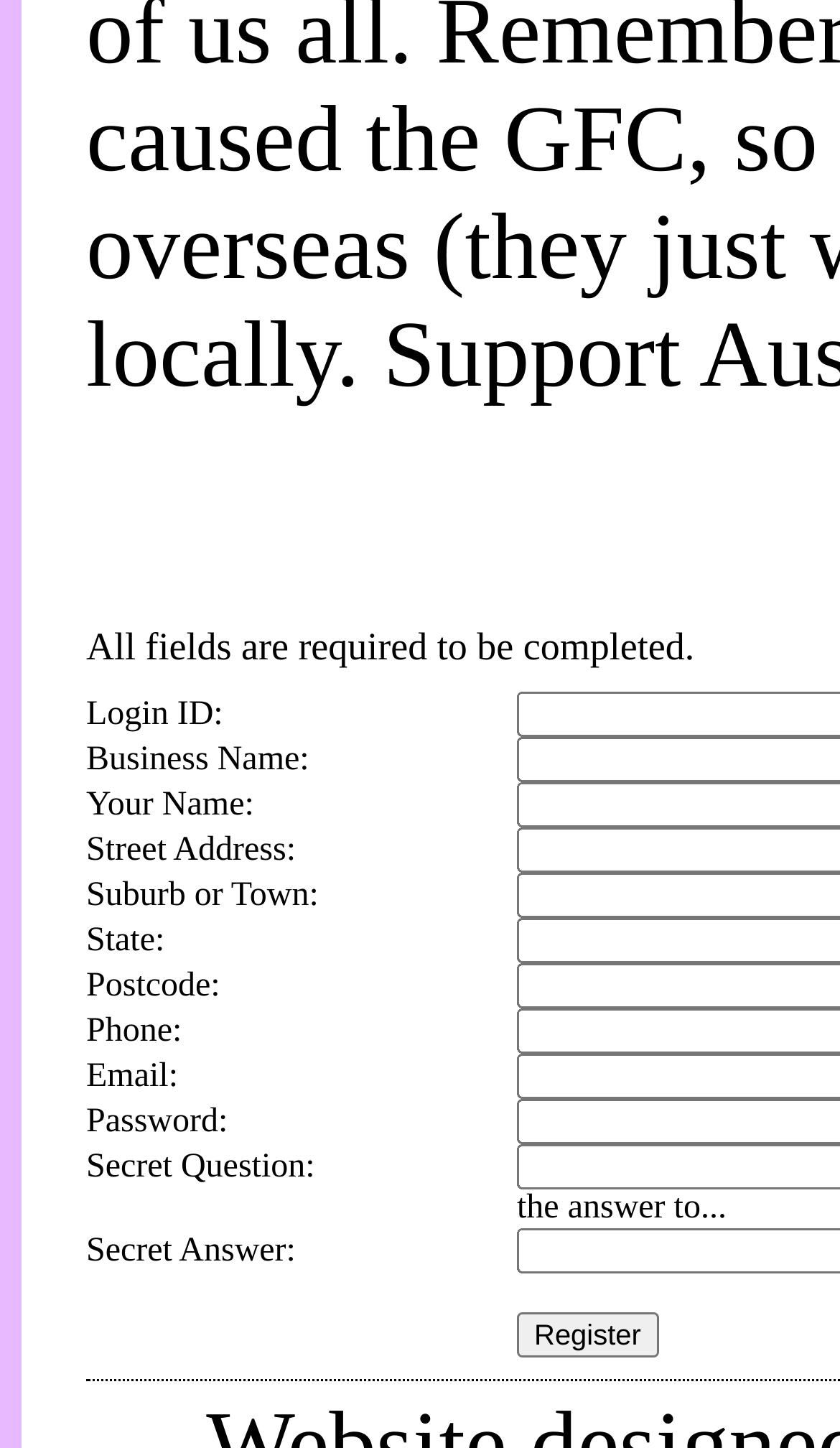Using the element description: "name="Submit" value="Register"", determine the bounding box coordinates. The coordinates should be in the format [left, top, right, bottom], with values between 0 and 1.

[0.615, 0.796, 0.784, 0.827]